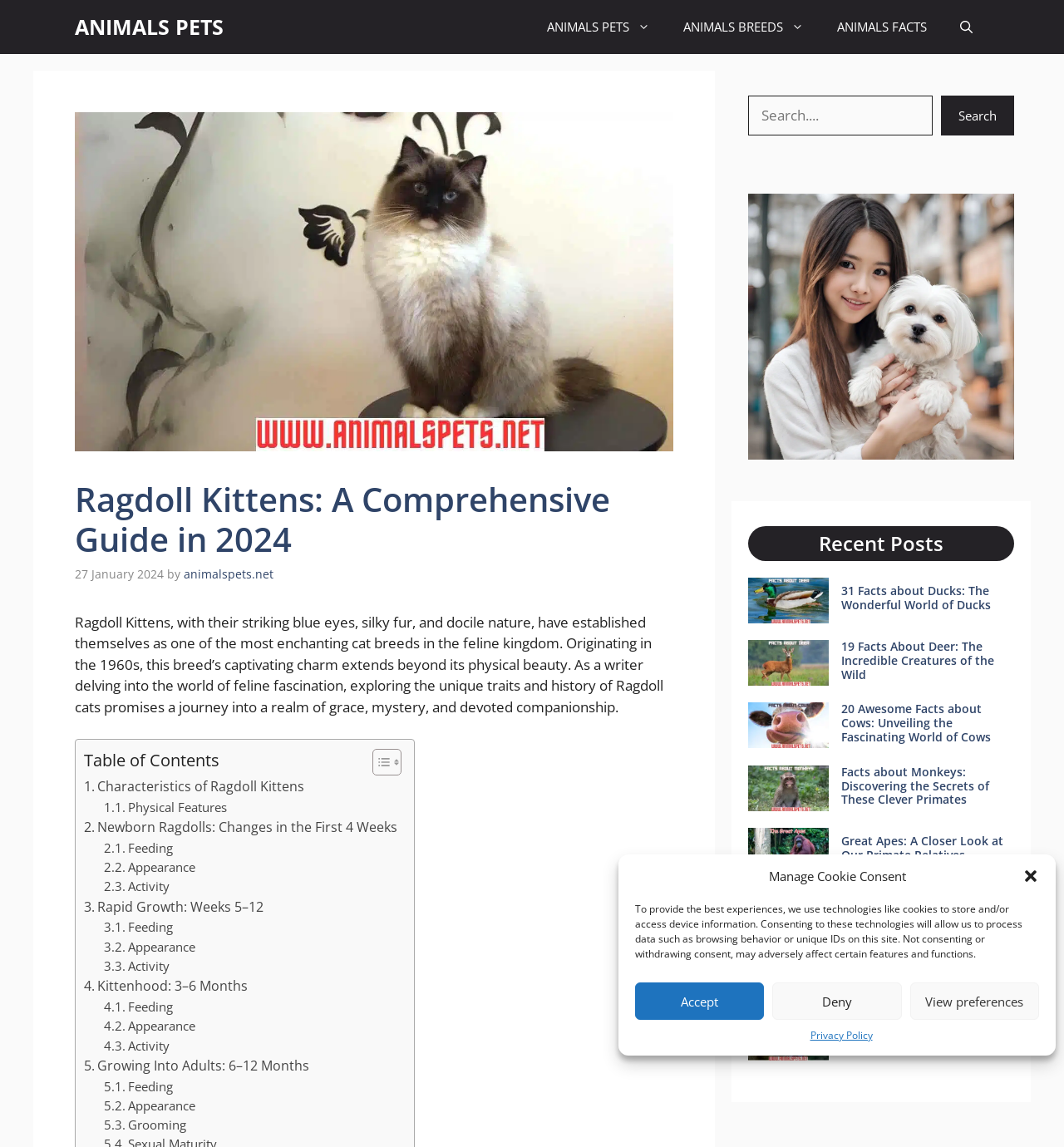Highlight the bounding box of the UI element that corresponds to this description: "ANIMALS FACTS".

[0.771, 0.0, 0.887, 0.047]